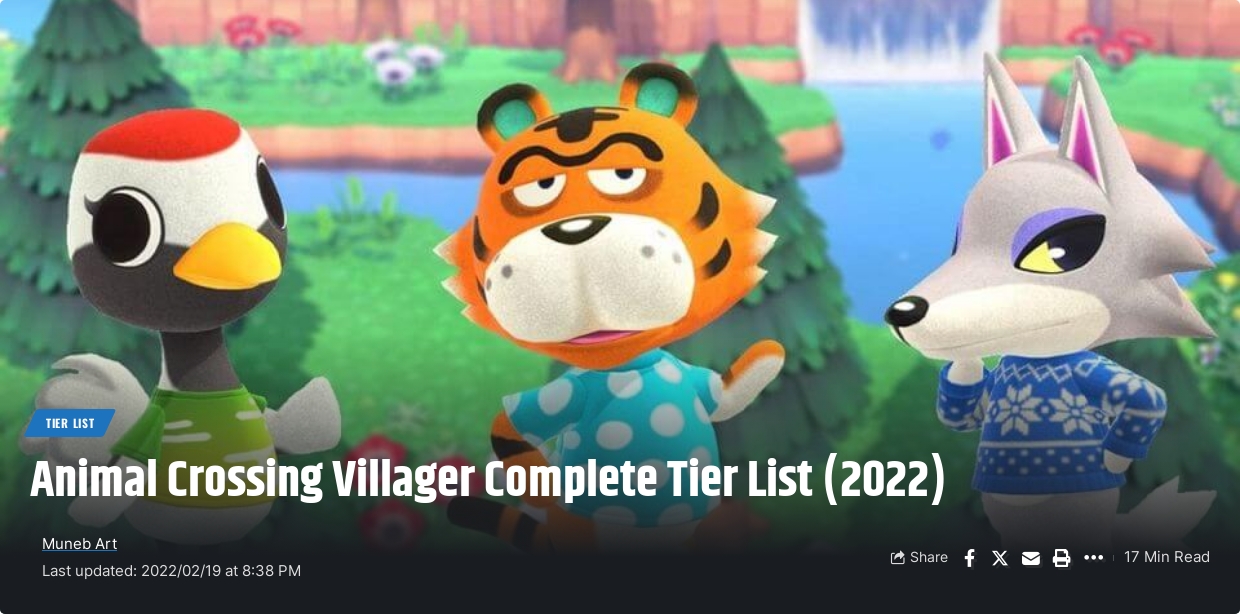What is the timestamp of the last update?
Answer the question with a single word or phrase by looking at the picture.

February 19, 2022, 8:38 PM